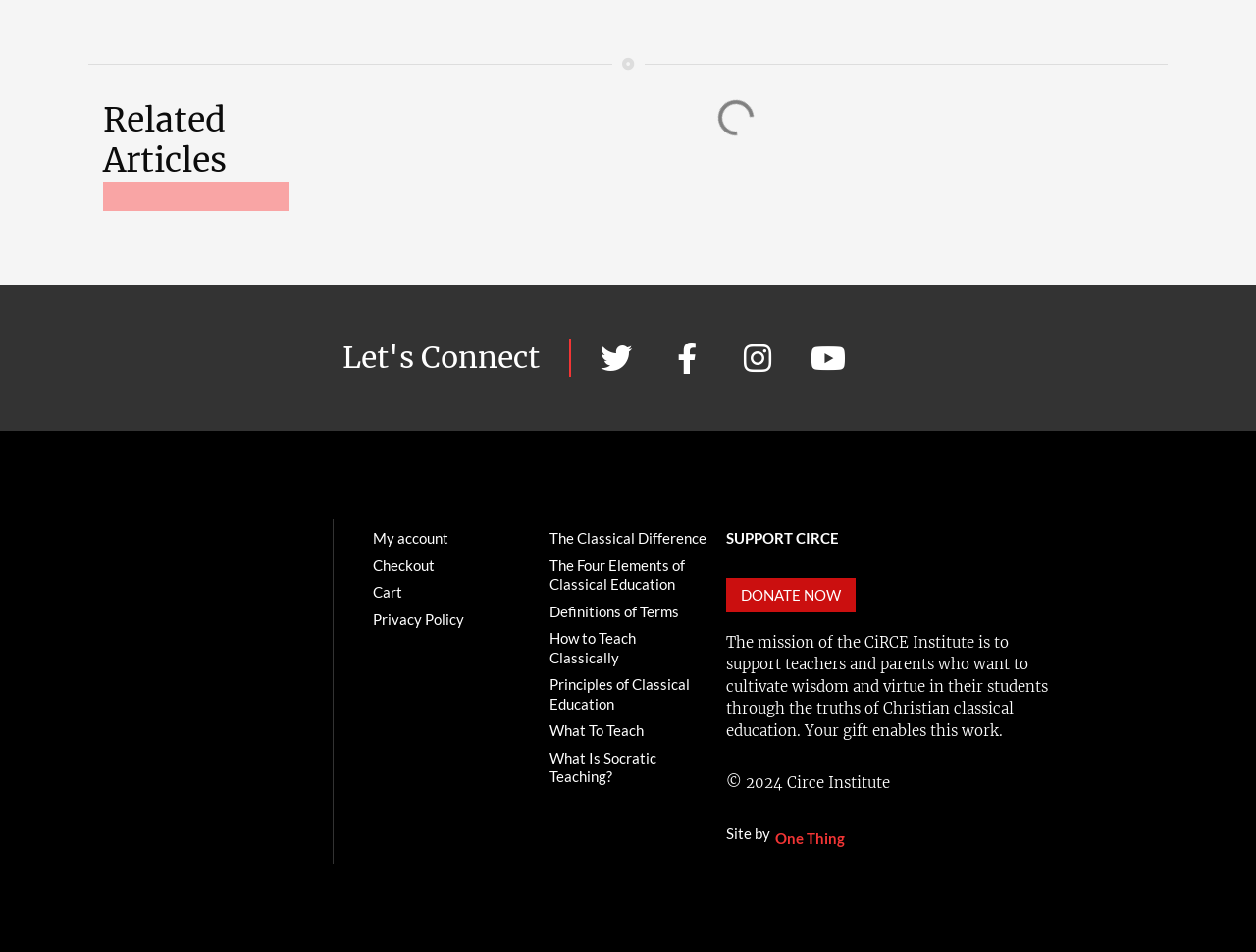Determine the bounding box coordinates for the area you should click to complete the following instruction: "Click on the 'About us' link".

None